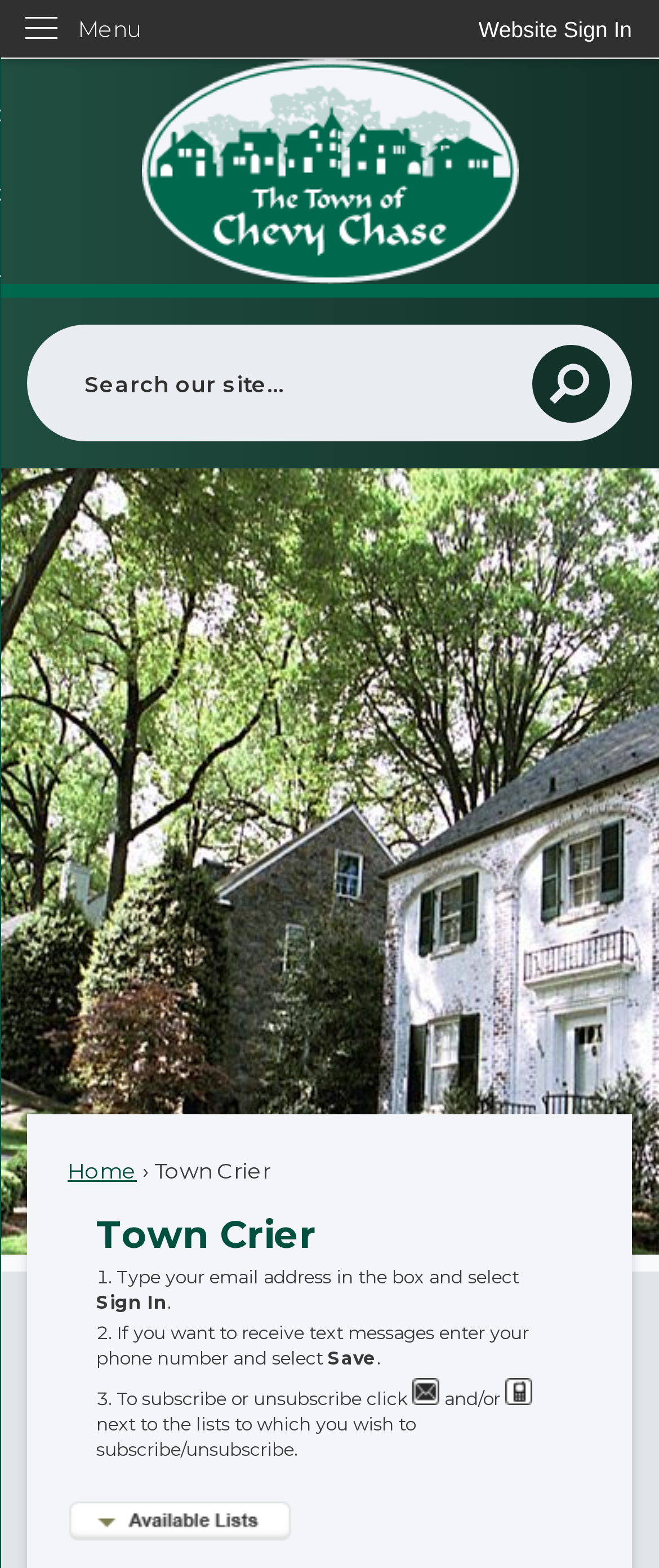Locate the UI element described as follows: "parent_node: Town Crier". Return the bounding box coordinates as four float numbers between 0 and 1 in the order [left, top, right, bottom].

[0.103, 0.956, 0.444, 0.99]